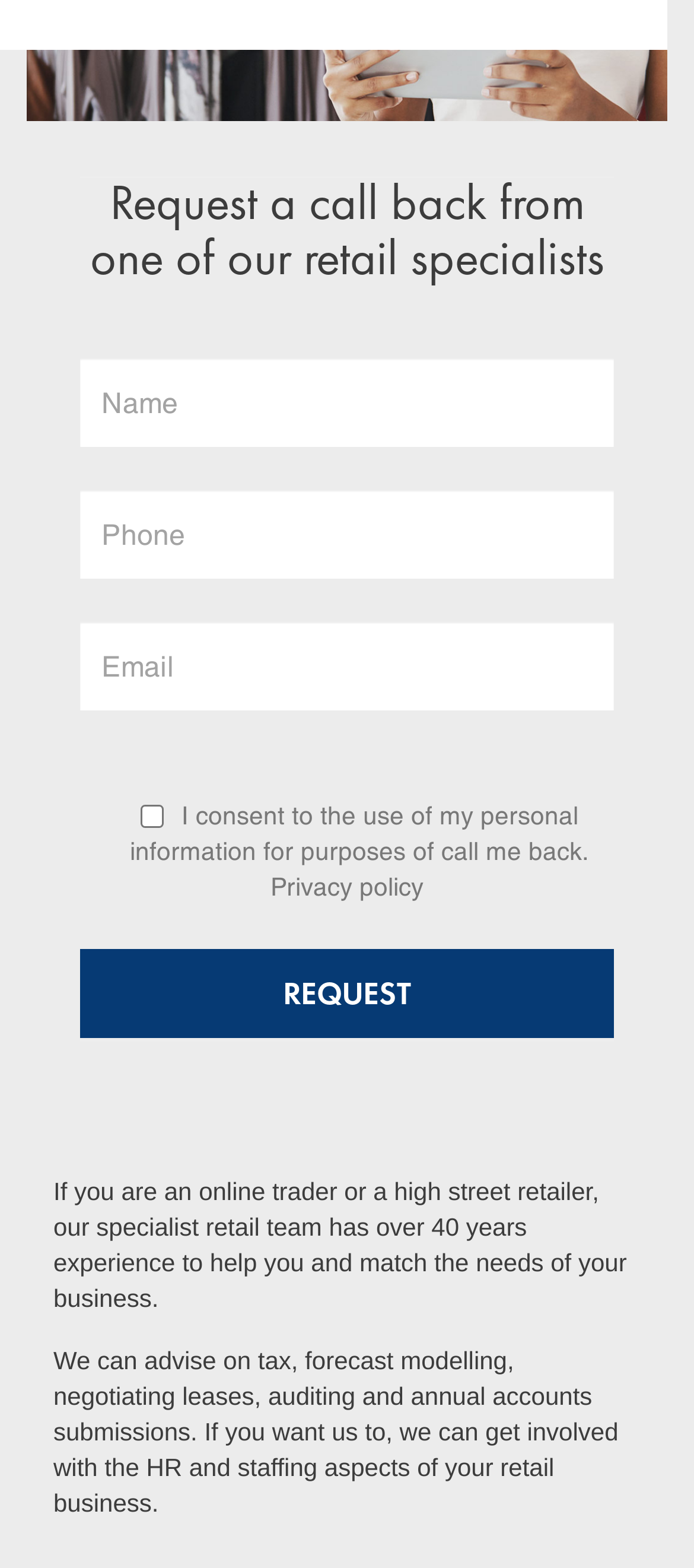Give the bounding box coordinates for the element described by: "Request".

[0.115, 0.605, 0.885, 0.662]